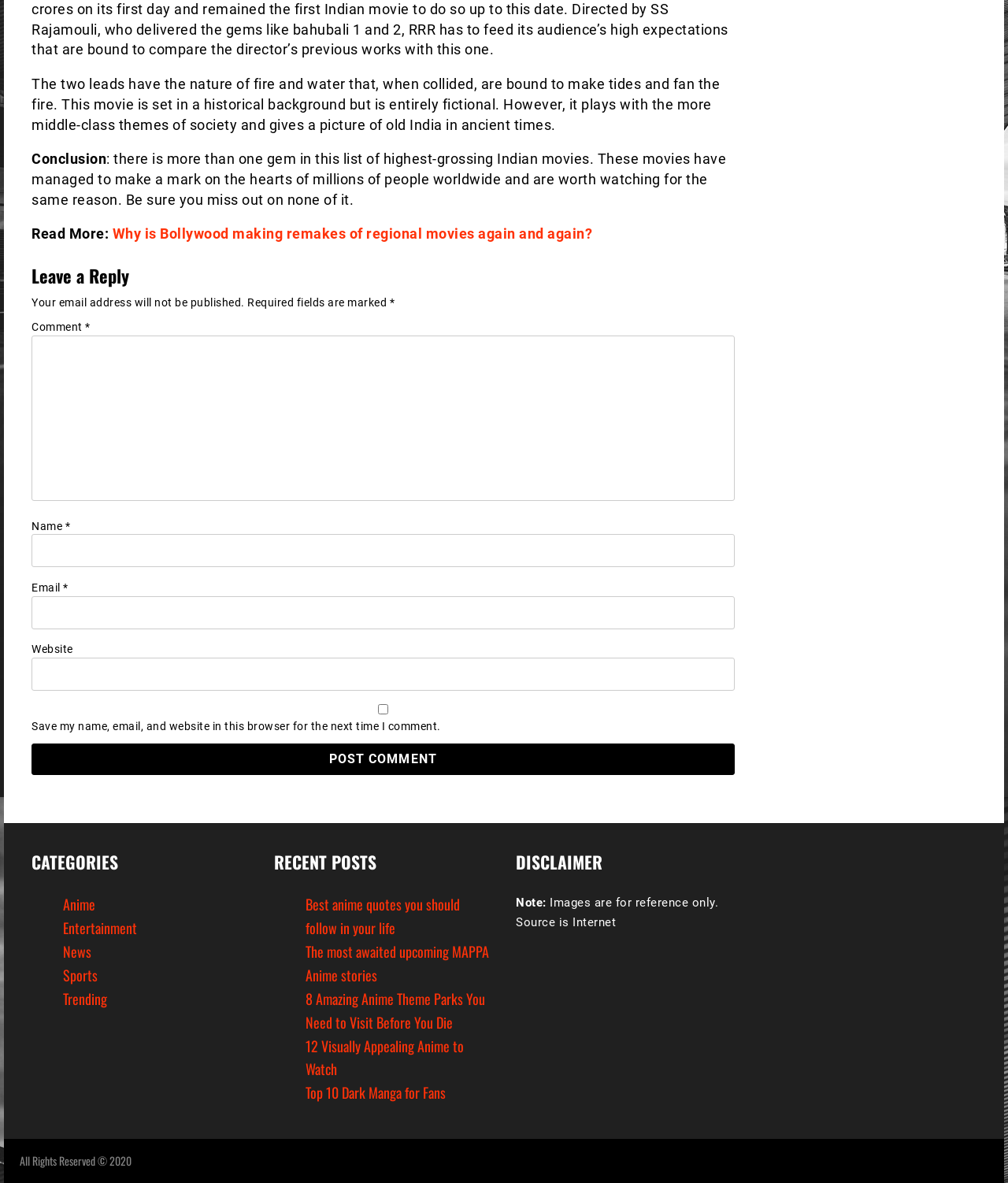What is the button at the bottom of the comment section for?
Refer to the image and provide a concise answer in one word or phrase.

To post a comment